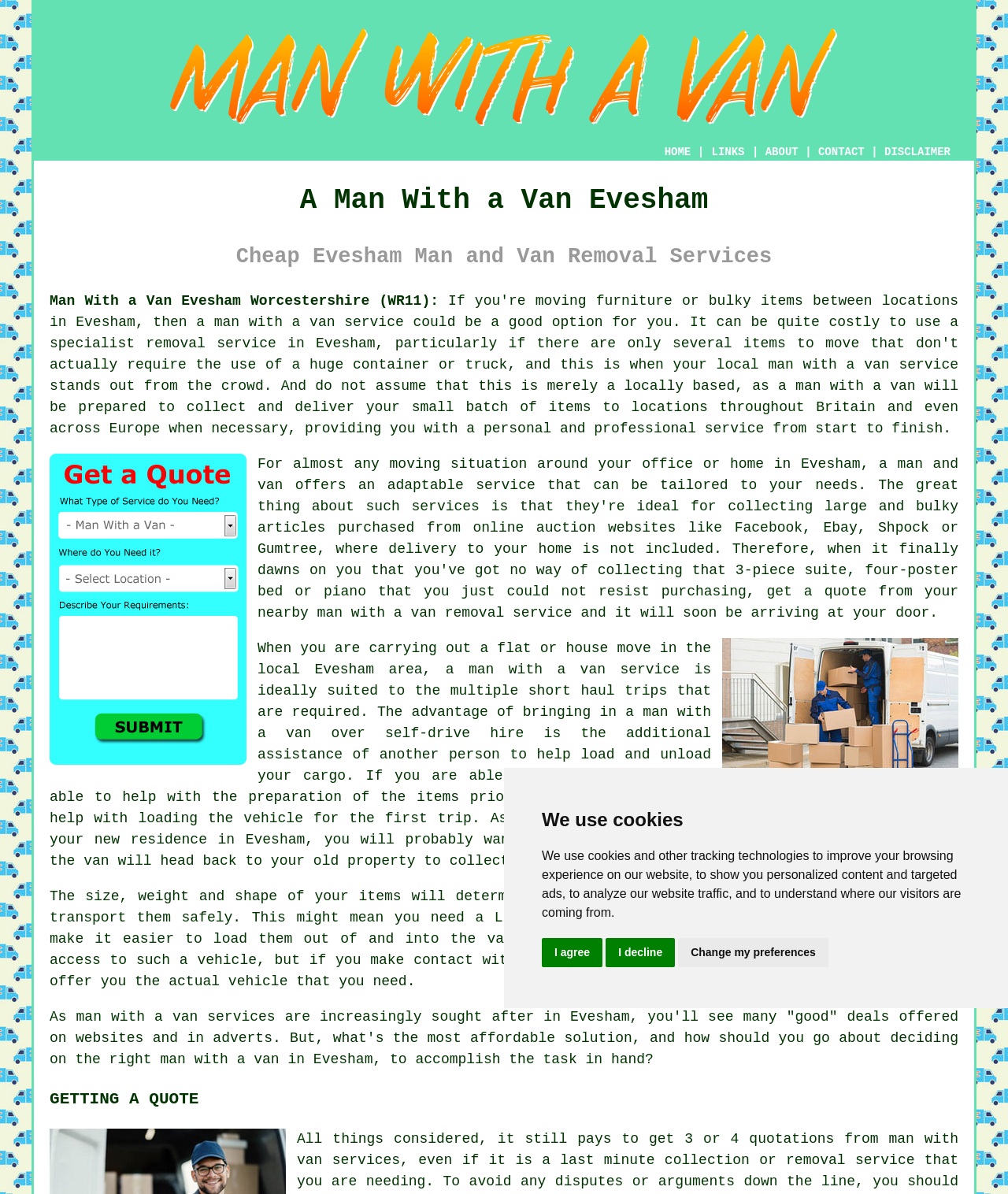Determine the bounding box coordinates of the section I need to click to execute the following instruction: "Visit the 'SERVICES' page". Provide the coordinates as four float numbers between 0 and 1, i.e., [left, top, right, bottom].

None